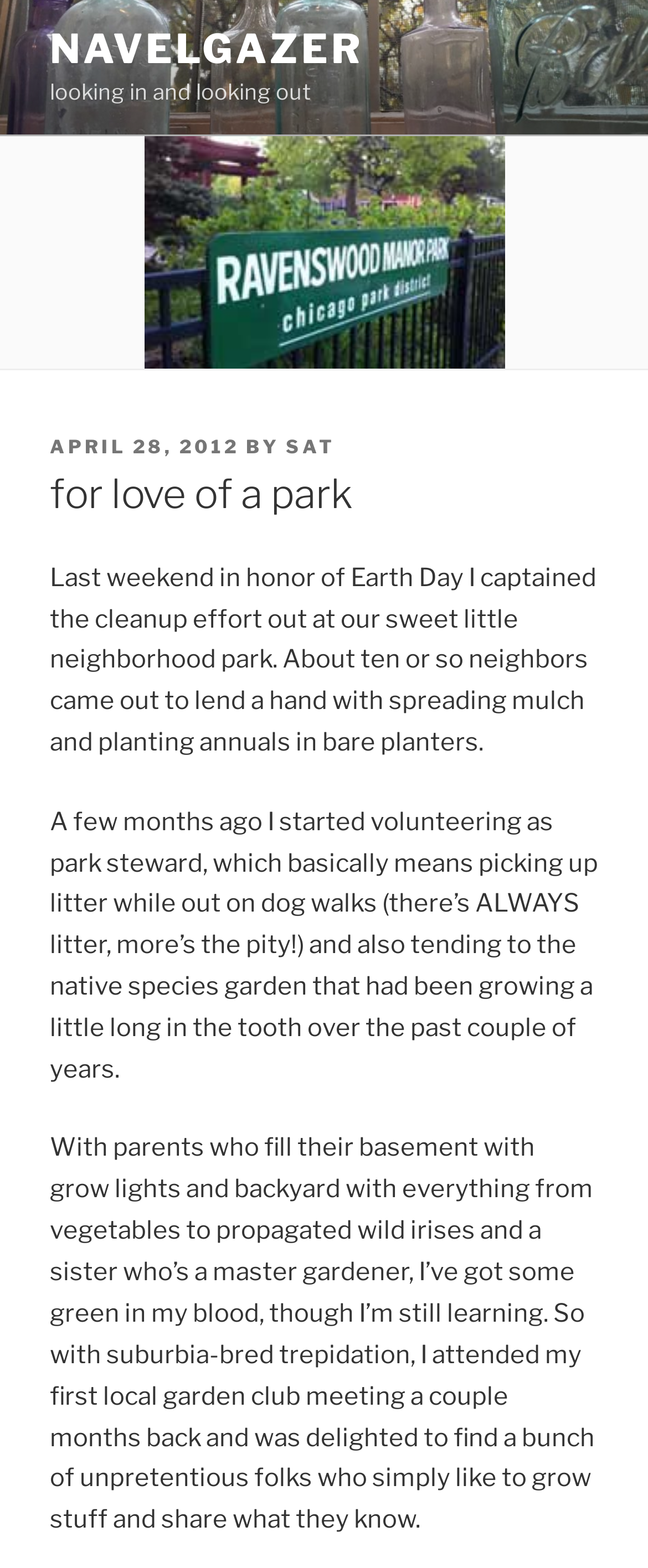Carefully observe the image and respond to the question with a detailed answer:
What is the author's family background?

I found the author's family background by reading the text 'With parents who fill their basement with grow lights and backyard with everything from vegetables to propagated wild irises and a sister who’s a master gardener...' which indicates that the author's parents and sister are into gardening.